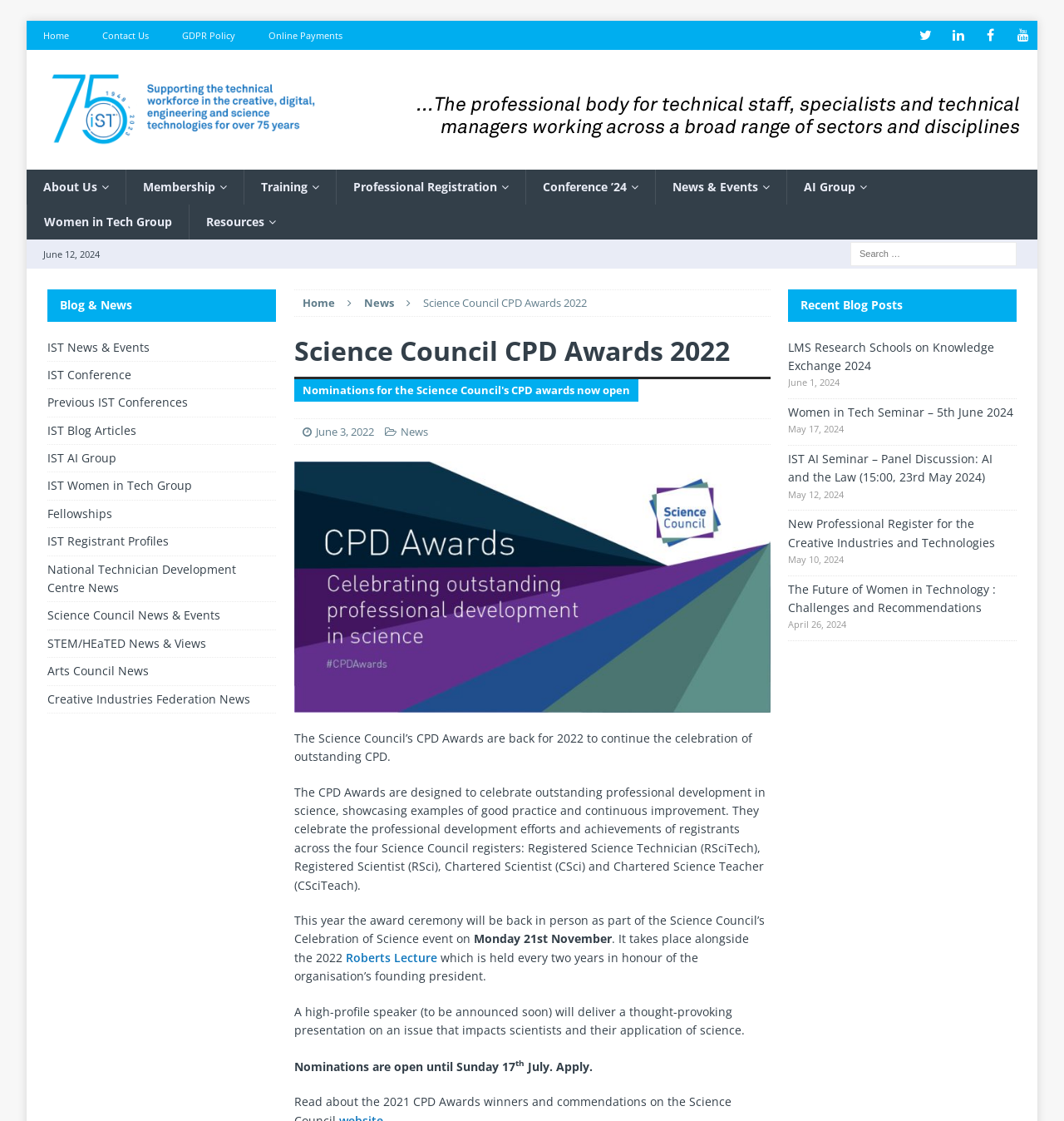Using the description "YouTube", locate and provide the bounding box of the UI element.

[0.948, 0.019, 0.975, 0.045]